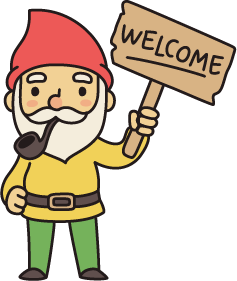What is the atmosphere emphasized by the image?
Answer the question with a detailed explanation, including all necessary information.

The caption explains that the image serves as an inviting symbol for visitors, emphasizing a friendly and supportive atmosphere for those interested in tools, gardening, and home maintenance, which is in line with the essence of the Handy Gnome community.